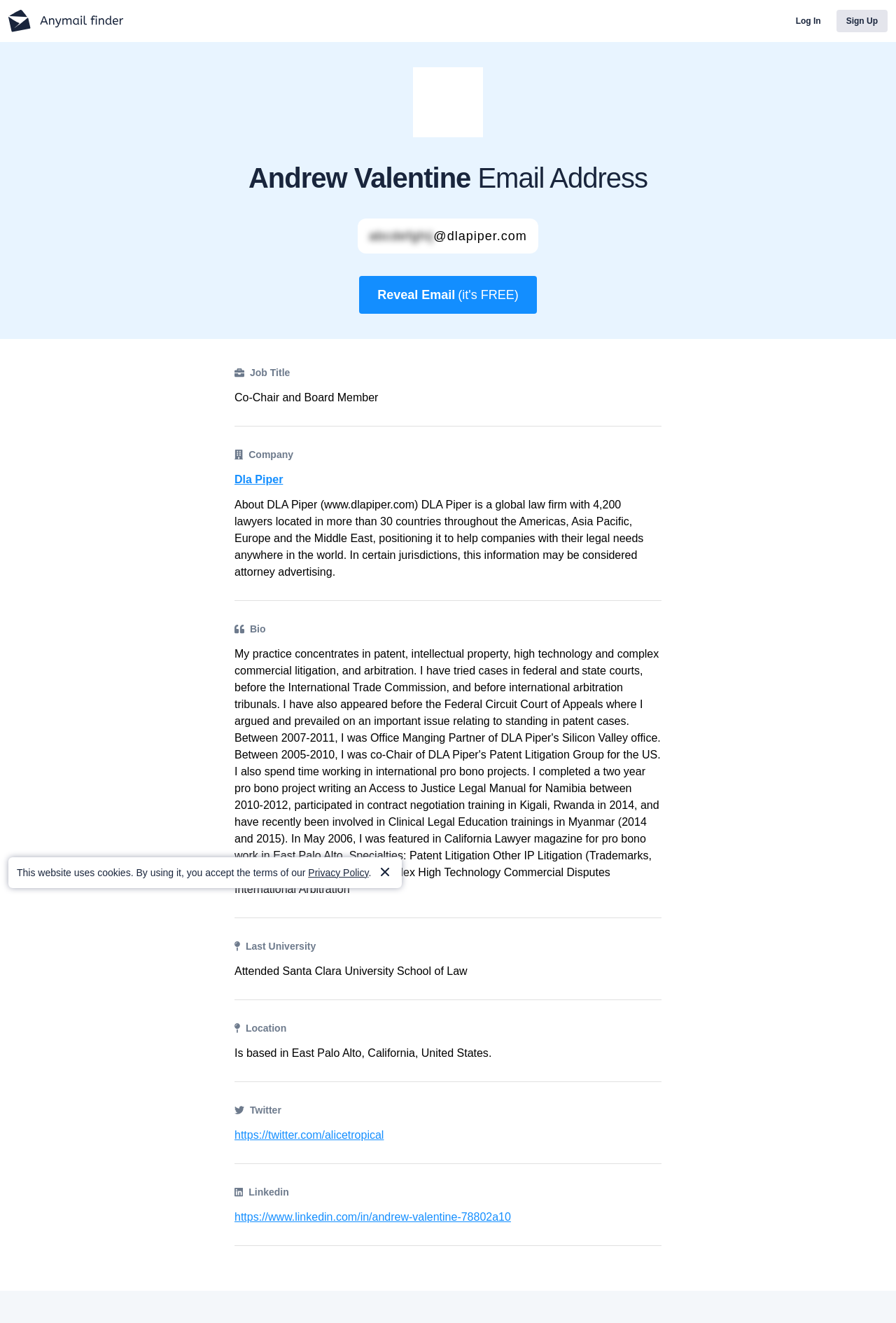What is the name of the company Andrew Valentine works for?
Refer to the image and provide a one-word or short phrase answer.

Dla Piper